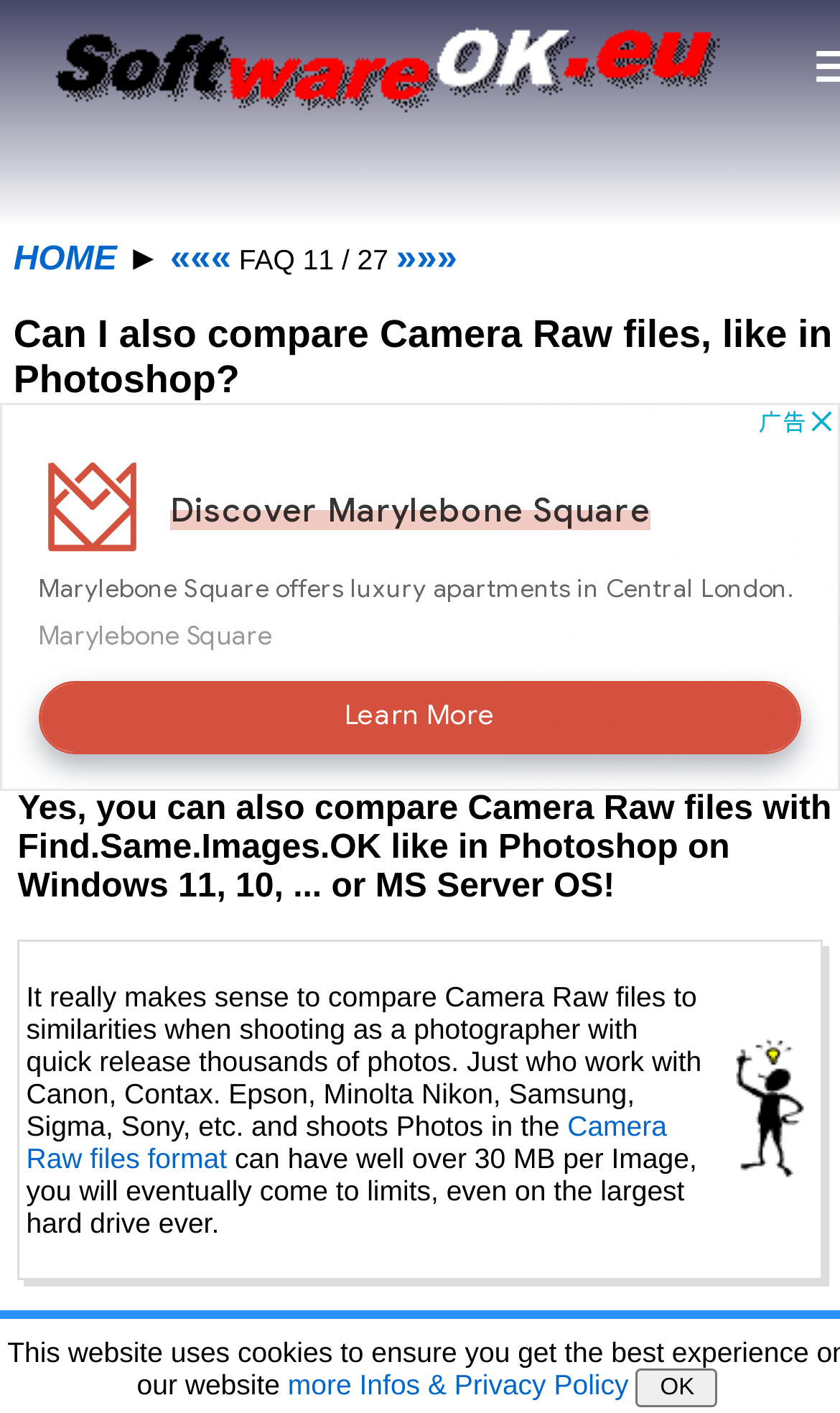What is the navigation path to reach the current webpage?
Look at the image and provide a detailed response to the question.

The webpage has a navigation path displayed at the top, which shows that the current page is part of the FAQ section, specifically FAQ 11 out of 27. The path is 'HOME ► FAQ 11 / 27', indicating that the user has navigated from the home page to the FAQ section and is currently on the 11th FAQ page.